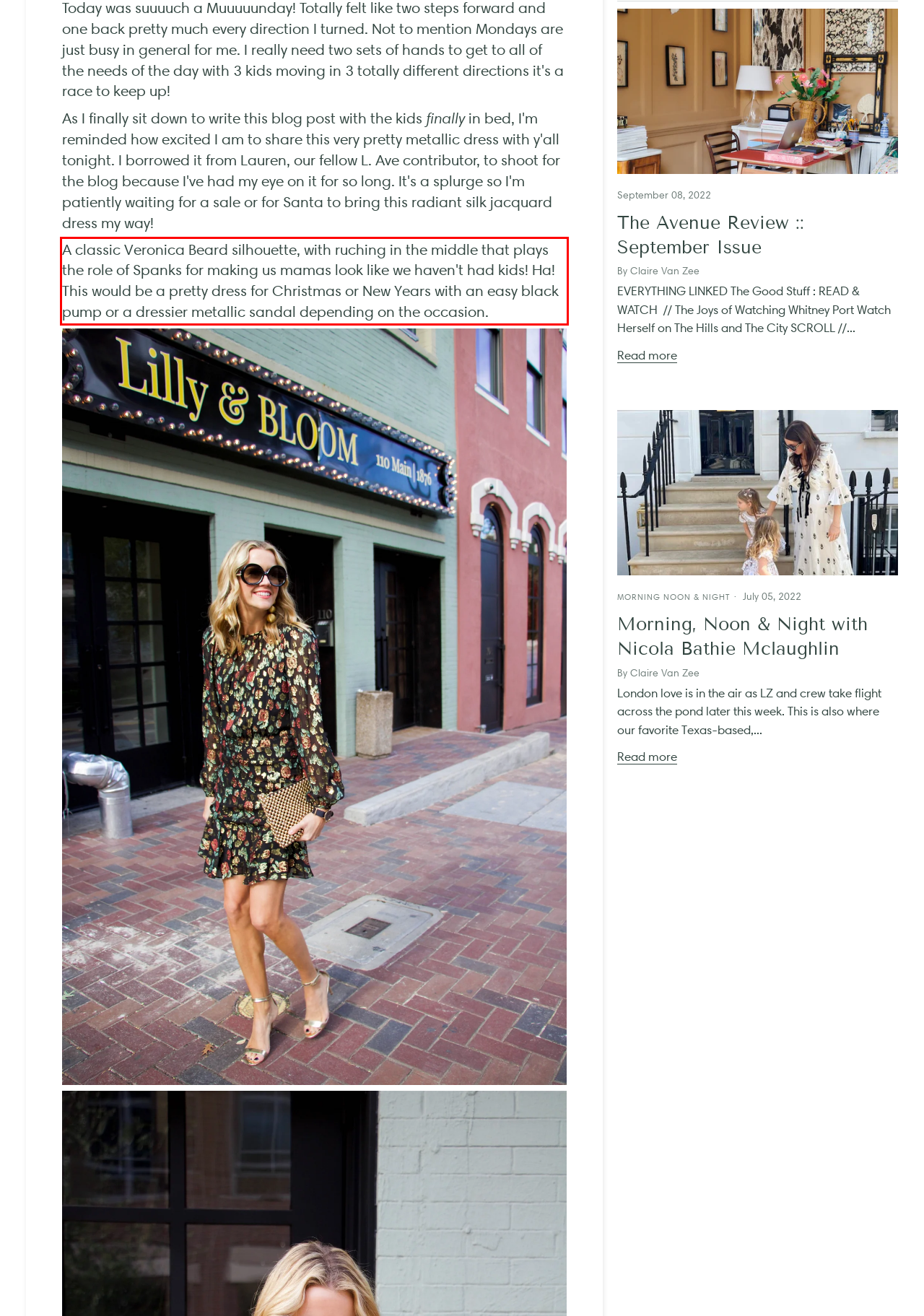Using the provided screenshot of a webpage, recognize and generate the text found within the red rectangle bounding box.

A classic Veronica Beard silhouette, with ruching in the middle that plays the role of Spanks for making us mamas look like we haven't had kids! Ha! This would be a pretty dress for Christmas or New Years with an easy black pump or a dressier metallic sandal depending on the occasion.